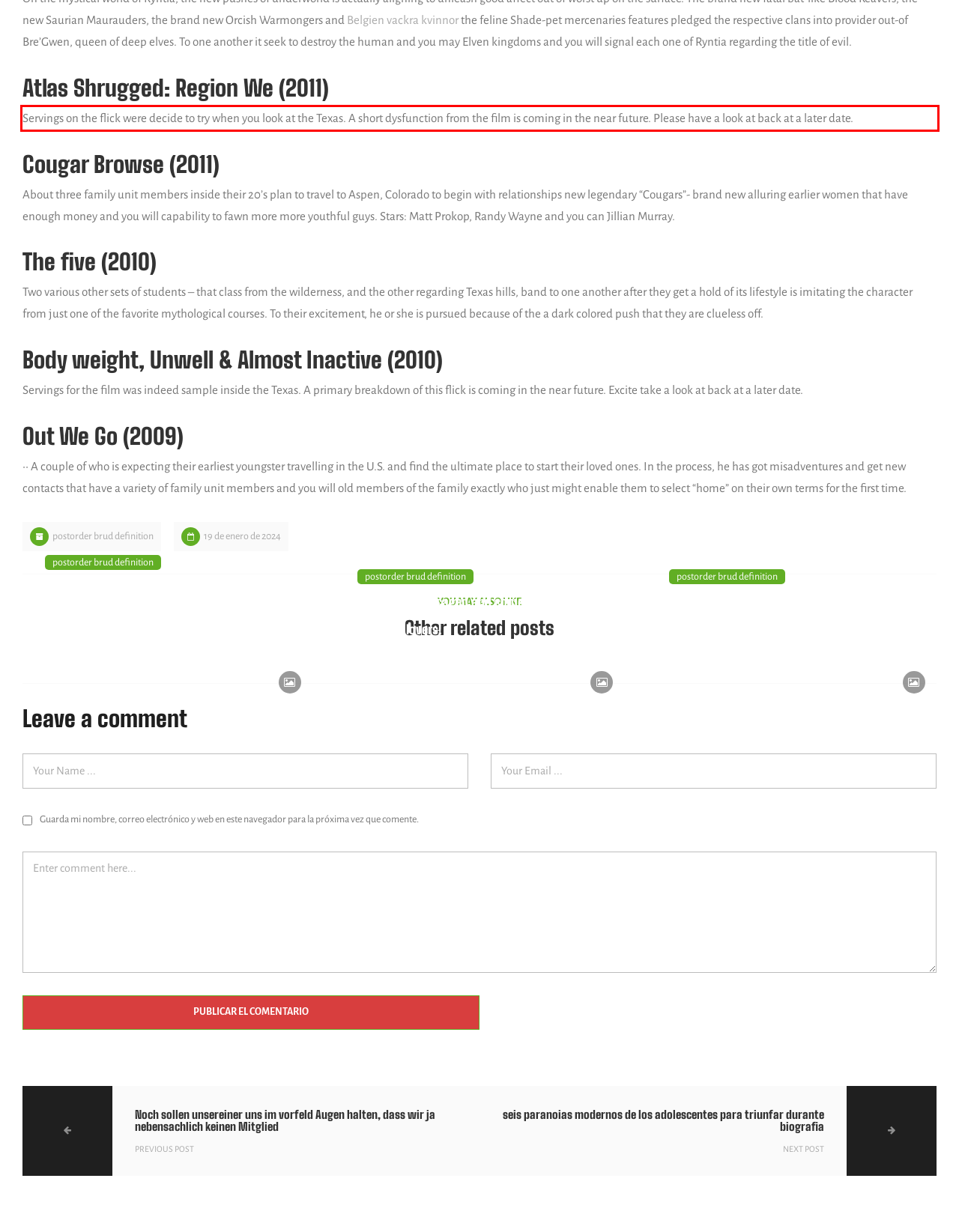Please extract the text content from the UI element enclosed by the red rectangle in the screenshot.

Servings on the flick were decide to try when you look at the Texas. A short dysfunction from the film is coming in the near future. Please have a look at back at a later date.